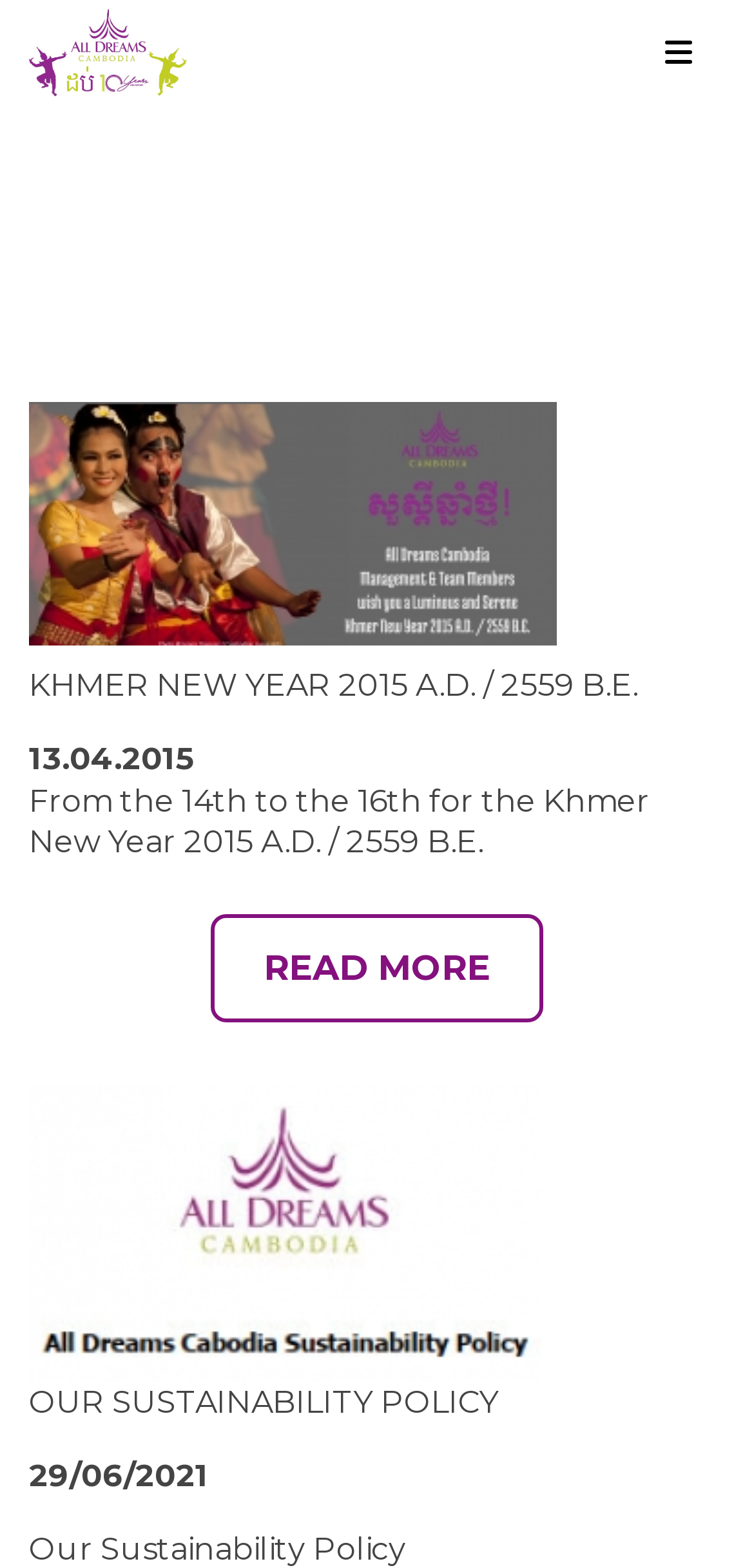Using the image as a reference, answer the following question in as much detail as possible:
What is the Khmer New Year event date?

I found the date '13.04.2015' in the StaticText element with the text '13.04.2015' which is located below the text 'KHMER NEW YEAR 2015 A.D. / 2559 B.E.'.